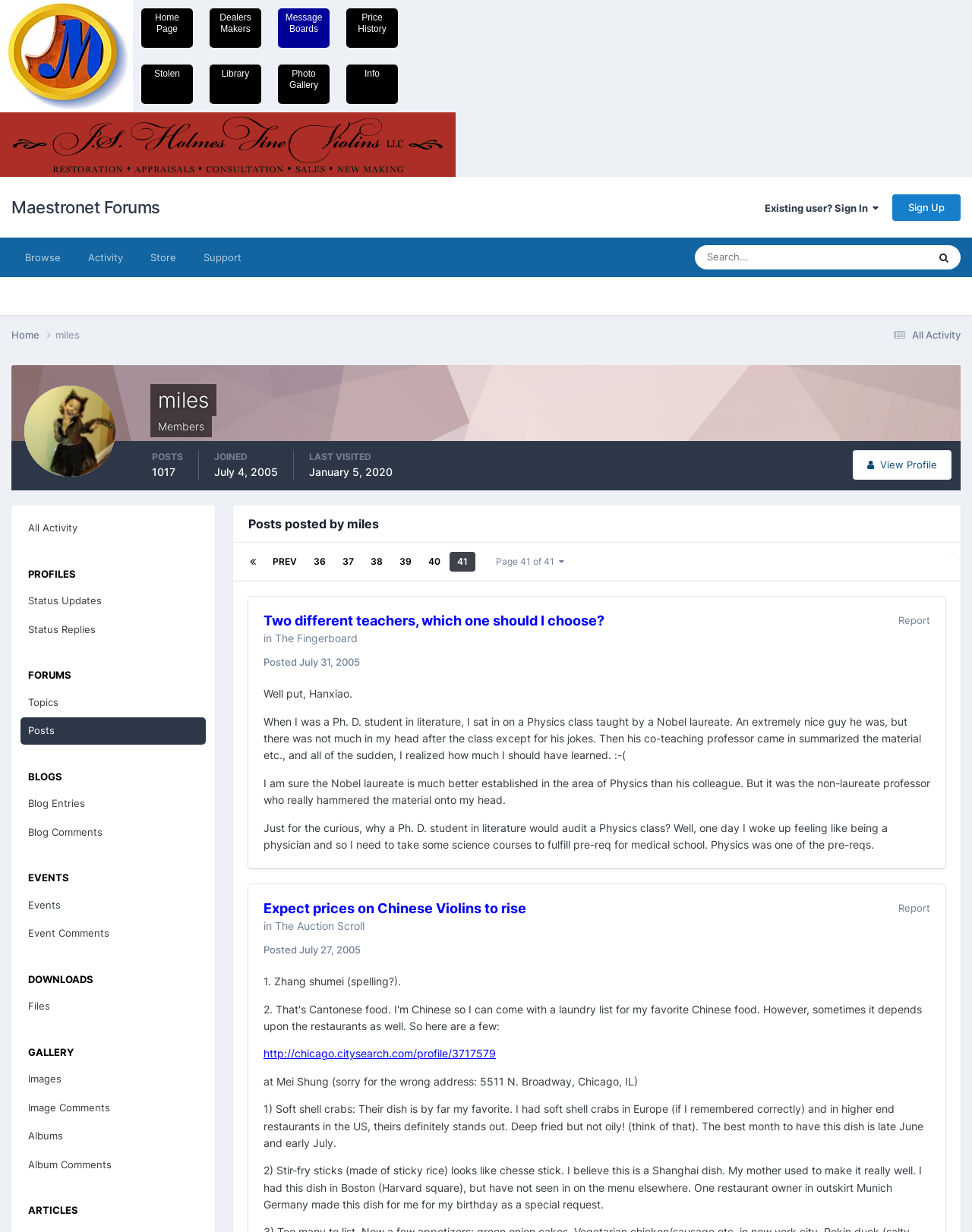Give a short answer using one word or phrase for the question:
What is the username of the user profile?

miles